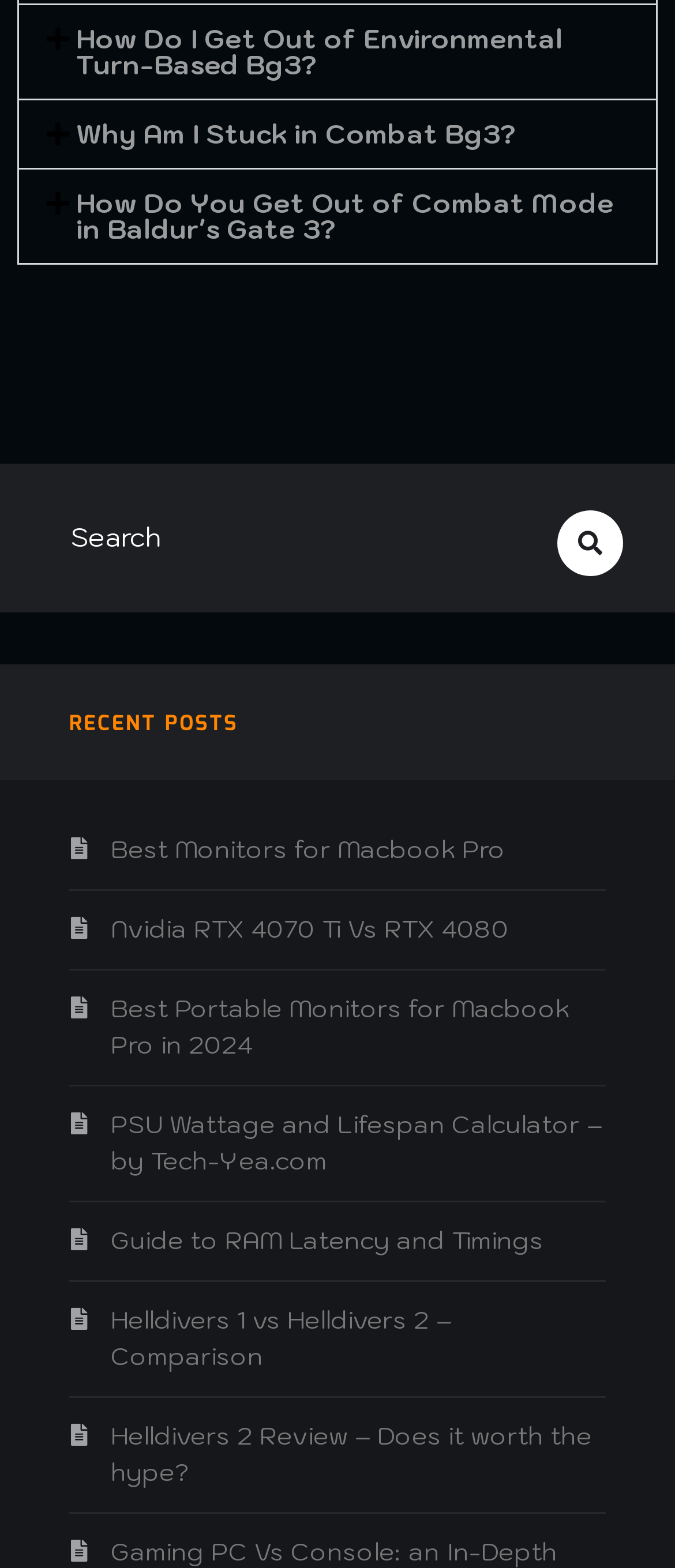Locate the bounding box coordinates of the element's region that should be clicked to carry out the following instruction: "View 'Guide to RAM Latency and Timings' post". The coordinates need to be four float numbers between 0 and 1, i.e., [left, top, right, bottom].

[0.164, 0.781, 0.805, 0.801]